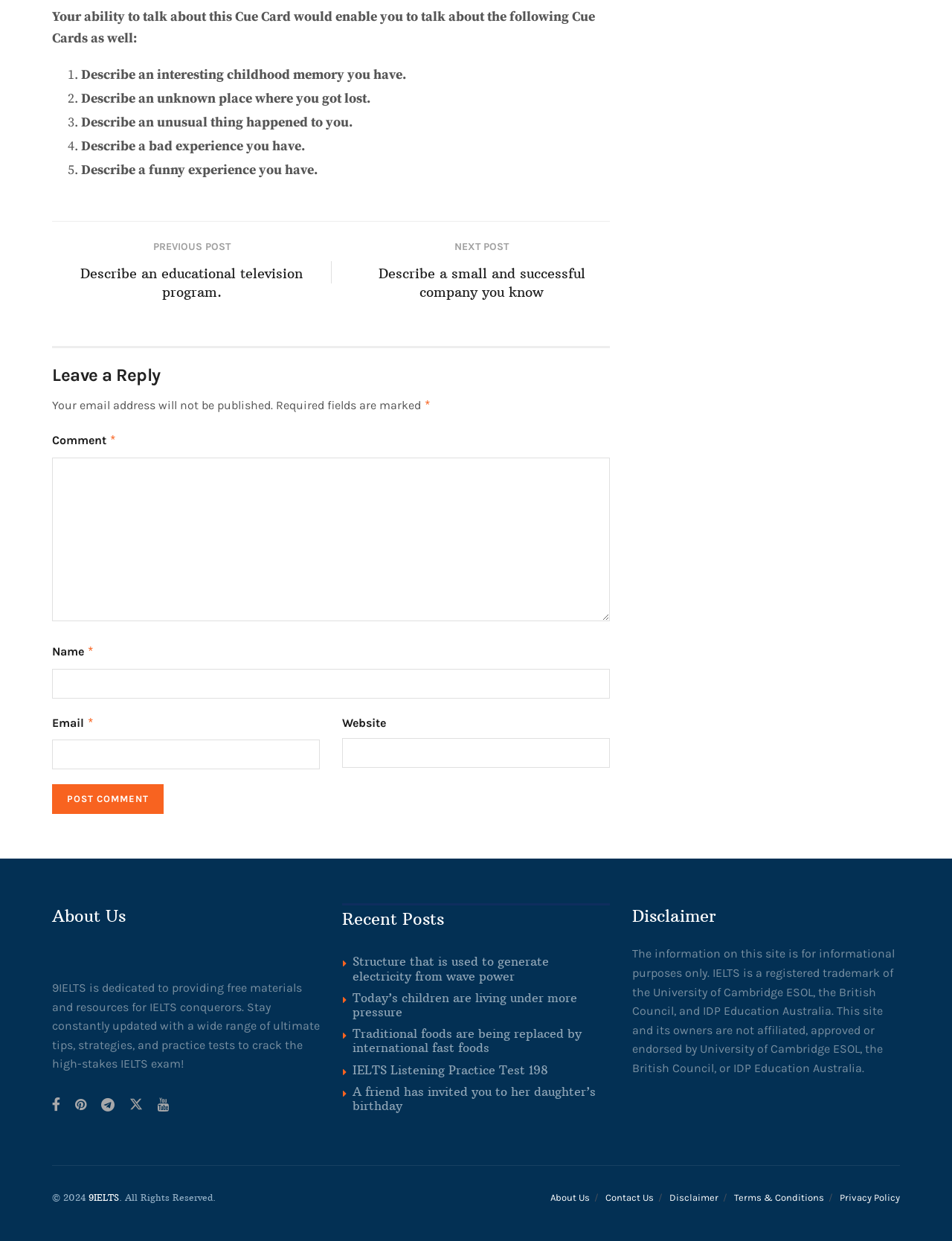What is the copyright year of this website?
Please look at the screenshot and answer using one word or phrase.

2024